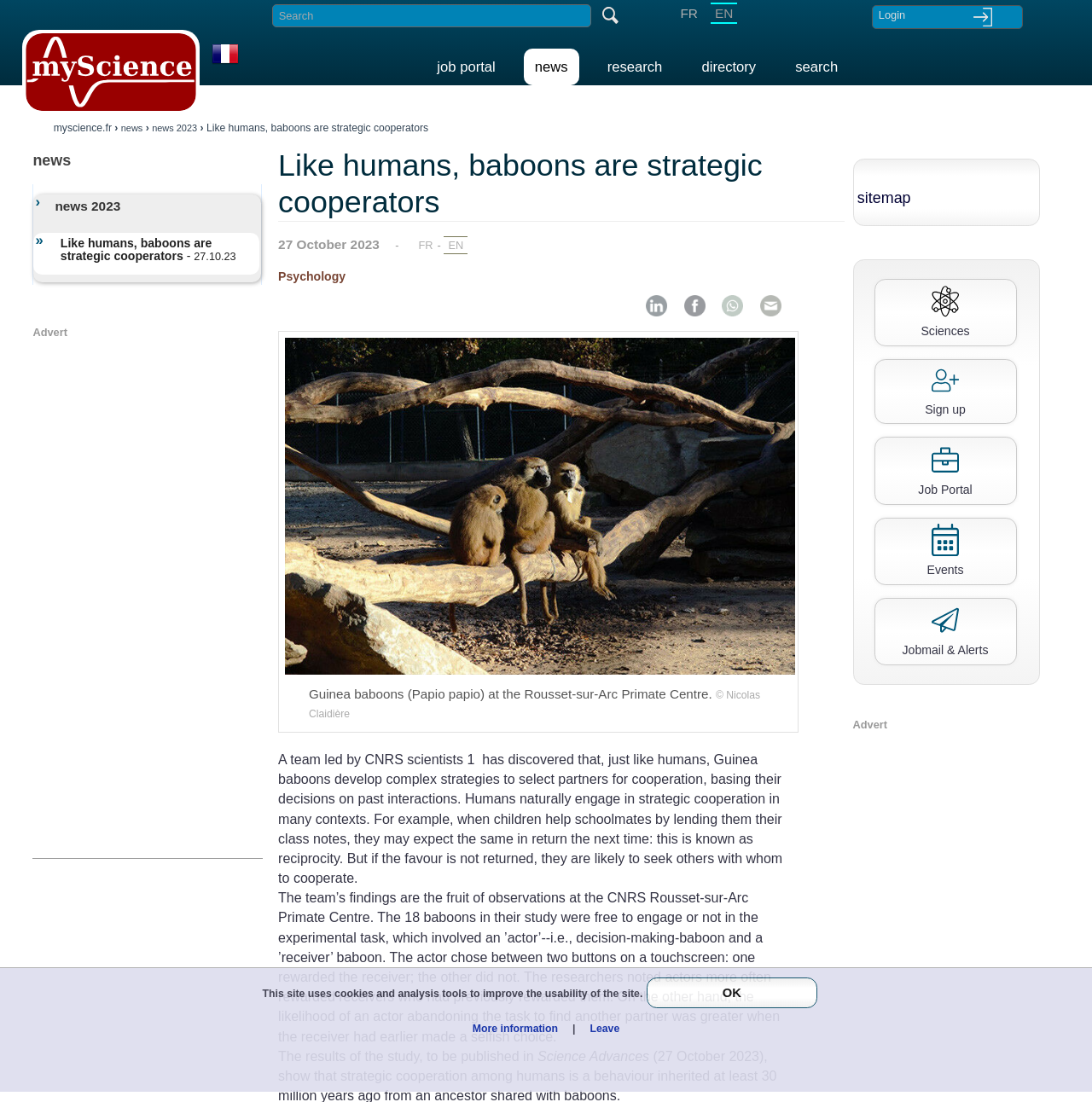Can you pinpoint the bounding box coordinates for the clickable element required for this instruction: "Switch to French language"? The coordinates should be four float numbers between 0 and 1, i.e., [left, top, right, bottom].

[0.192, 0.053, 0.22, 0.065]